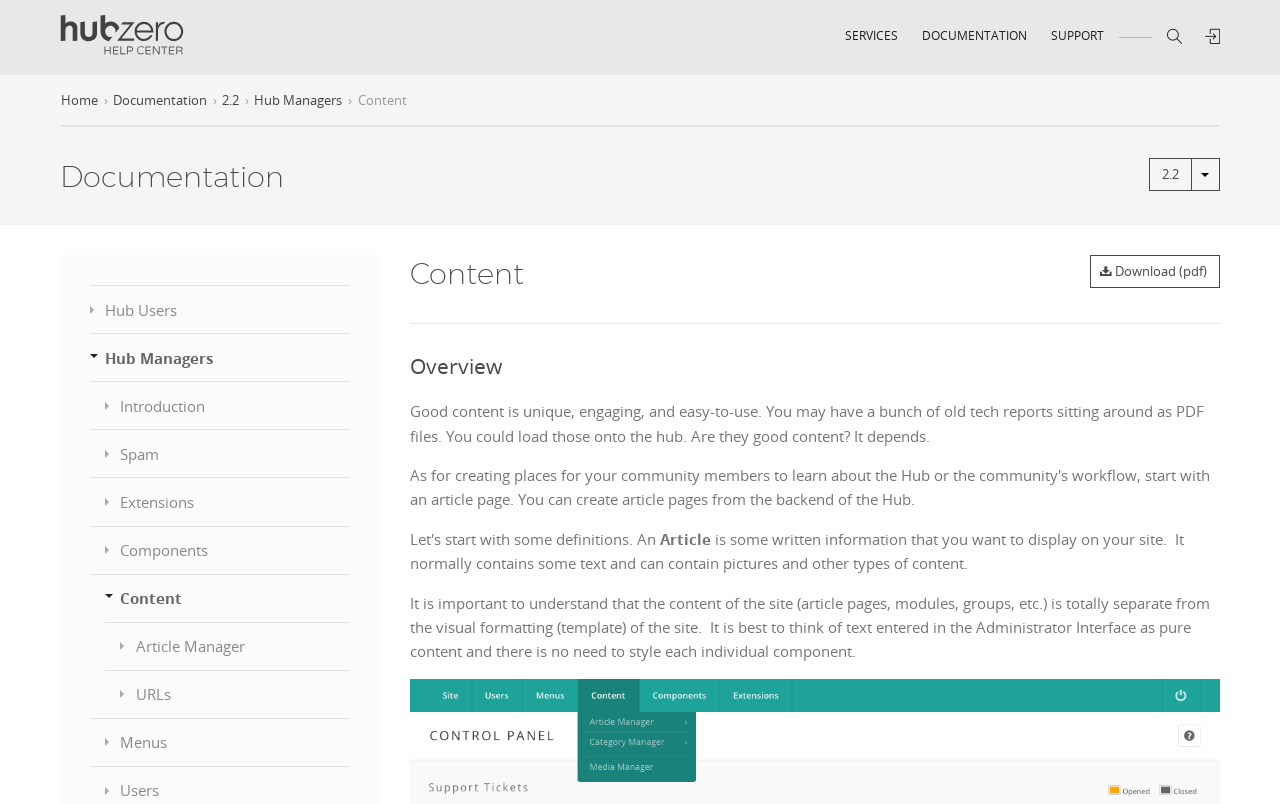Determine the bounding box coordinates of the clickable region to execute the instruction: "Download the content as a PDF". The coordinates should be four float numbers between 0 and 1, denoted as [left, top, right, bottom].

[0.851, 0.317, 0.953, 0.358]